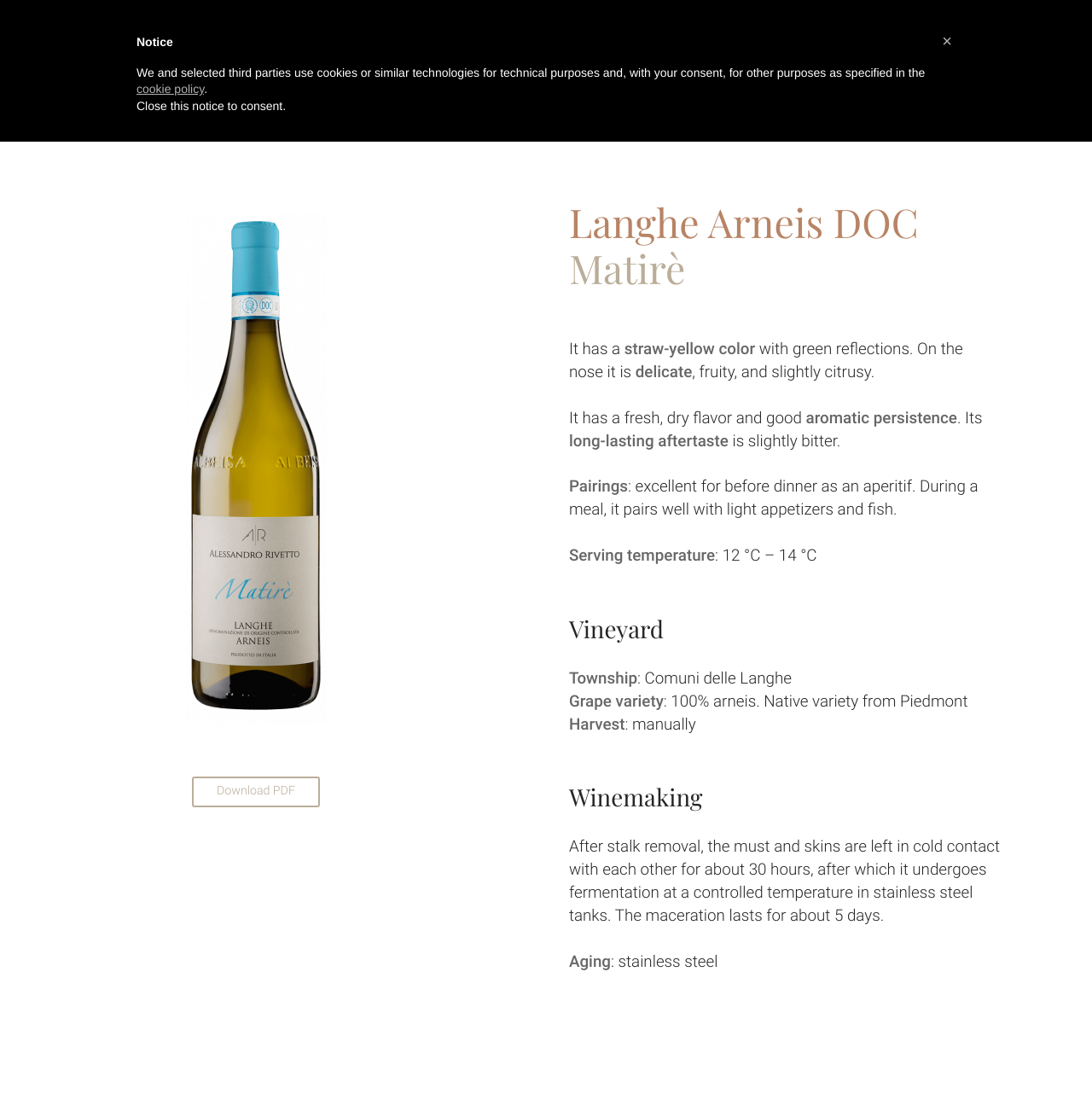What is the title or heading displayed on the webpage?

Langhe Arneis DOC
Matirè